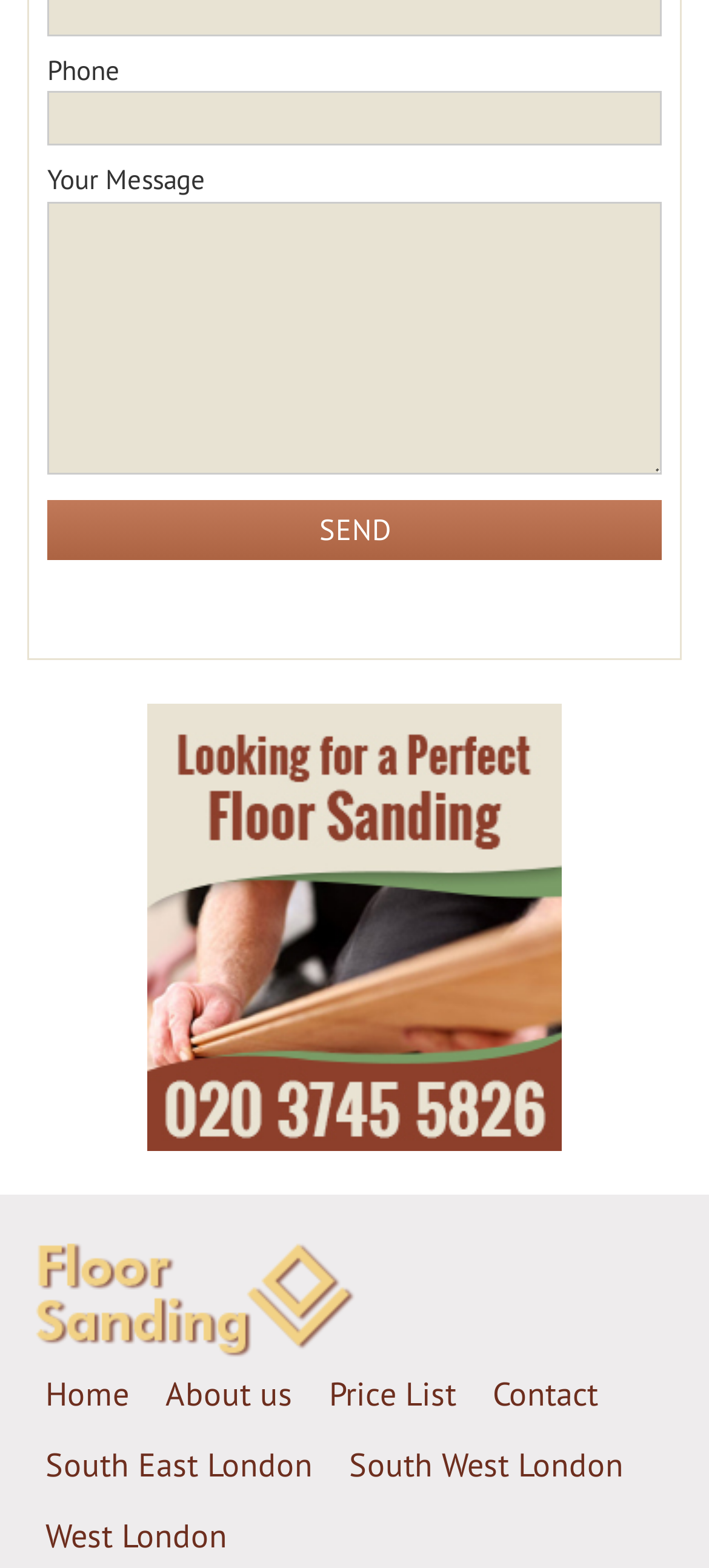Based on the provided description, "parent_node: Your Name value="Send"", find the bounding box of the corresponding UI element in the screenshot.

[0.067, 0.319, 0.933, 0.357]